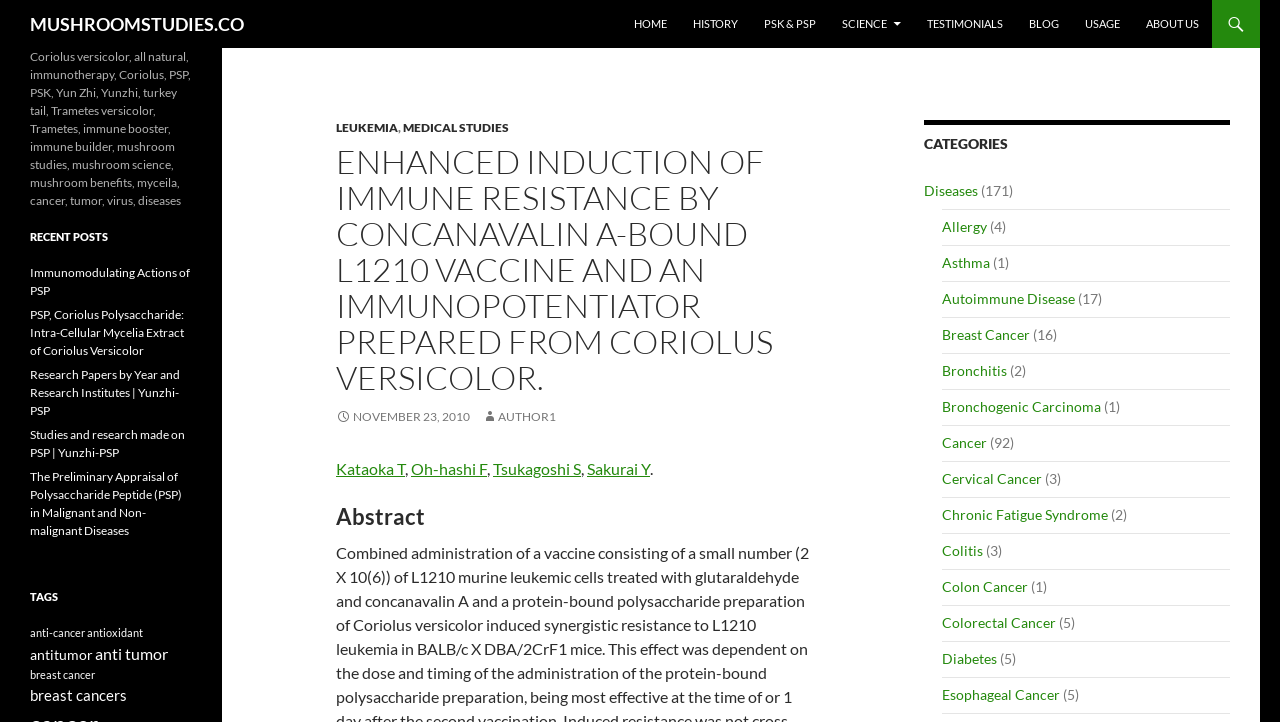Determine the bounding box coordinates of the region to click in order to accomplish the following instruction: "View the categories of diseases". Provide the coordinates as four float numbers between 0 and 1, specifically [left, top, right, bottom].

[0.722, 0.166, 0.961, 0.216]